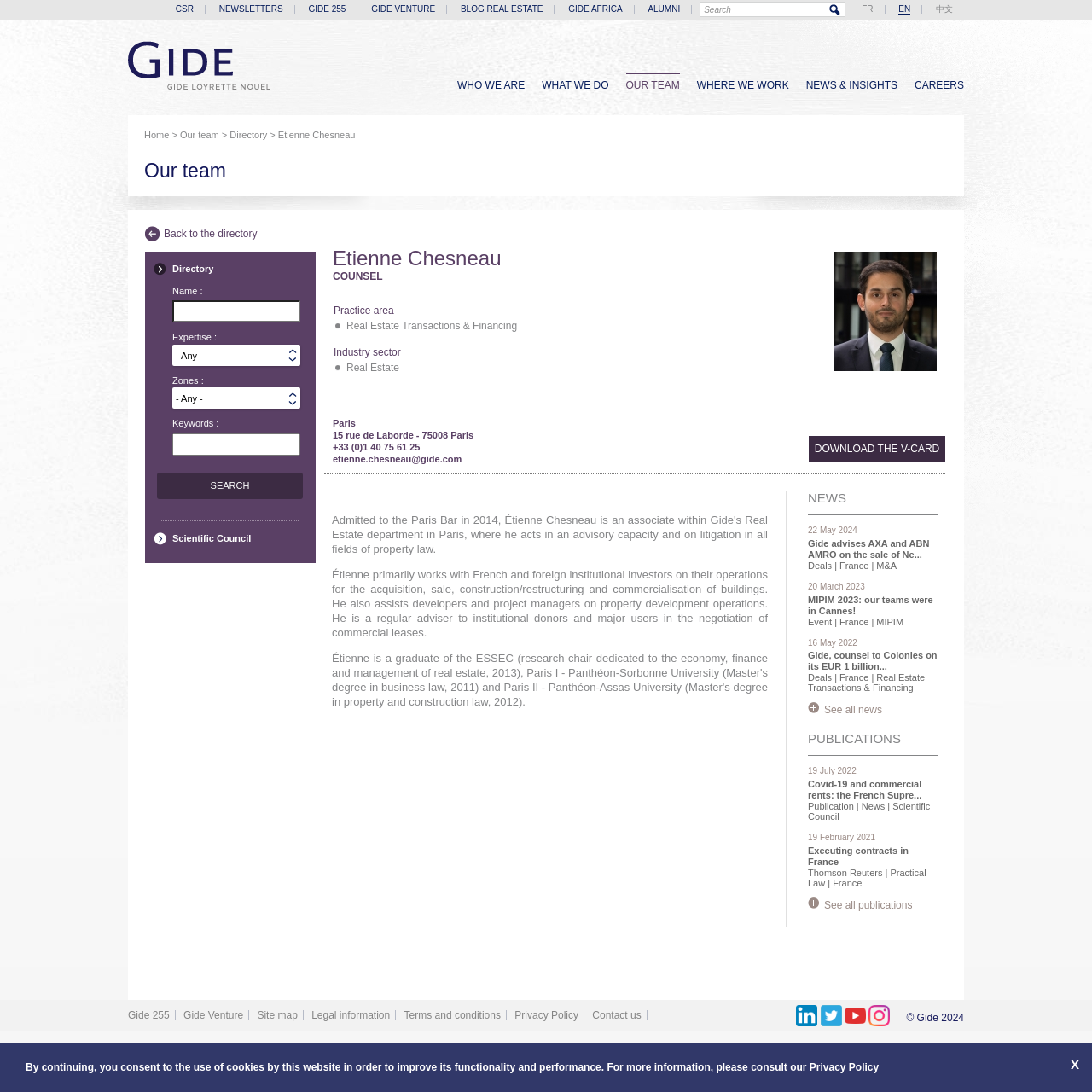Carefully examine the image and provide an in-depth answer to the question: What is the name of the person described on this webpage?

I found the answer by looking at the heading 'Etienne Chesneau' which is located at [0.305, 0.23, 0.858, 0.243] and is a prominent element on the webpage.